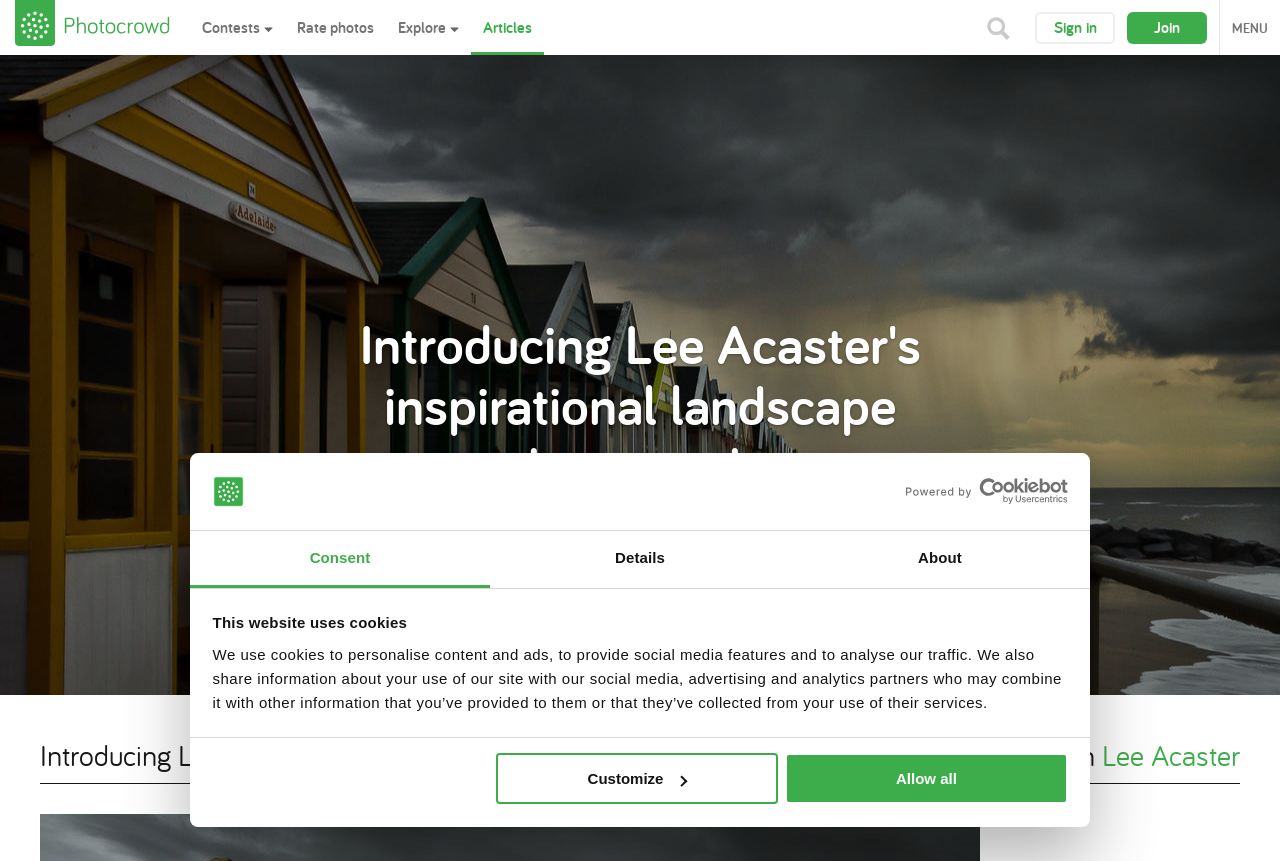Locate the bounding box coordinates of the region to be clicked to comply with the following instruction: "Create a new bug". The coordinates must be four float numbers between 0 and 1, in the form [left, top, right, bottom].

None